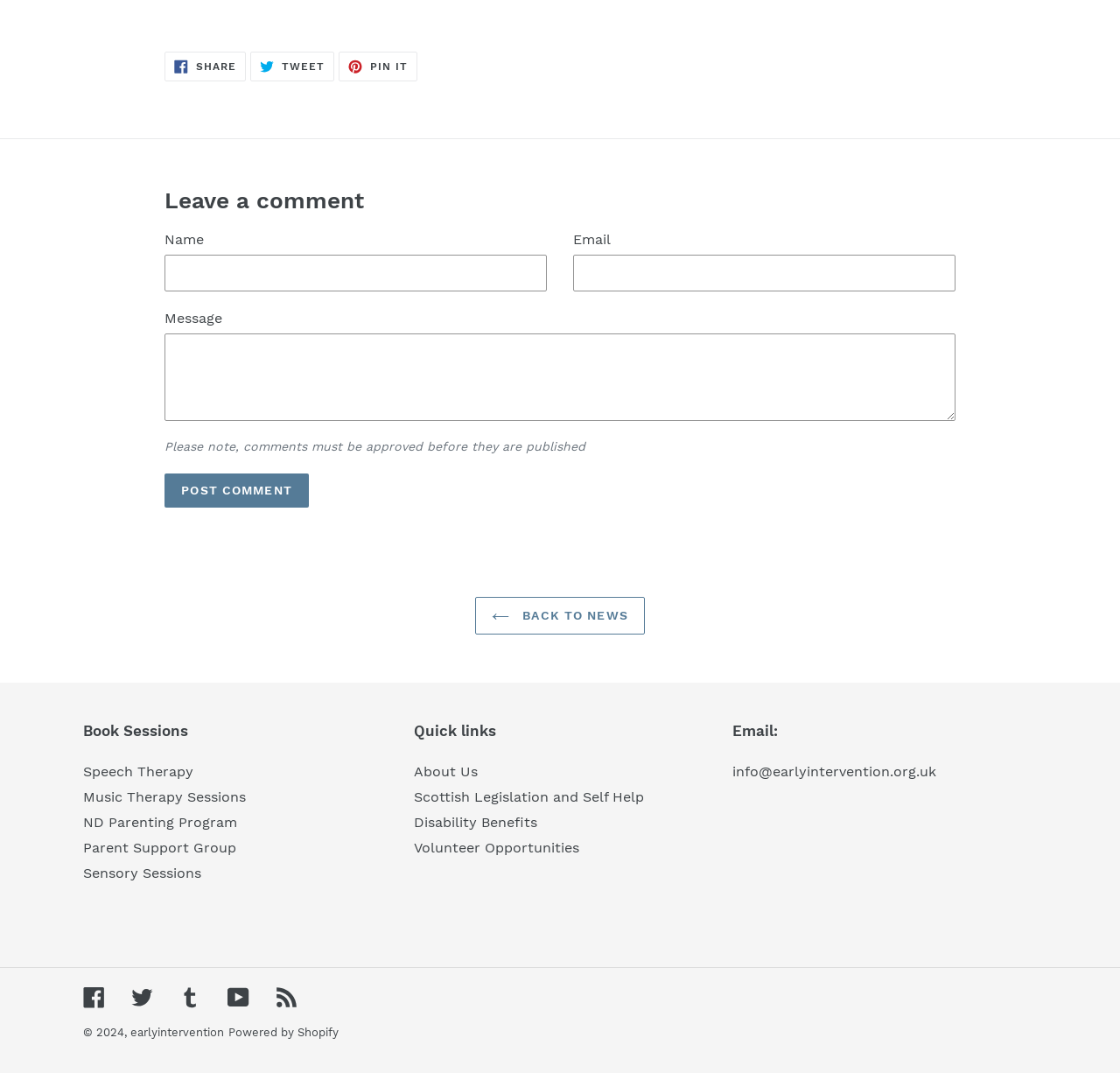Identify the bounding box coordinates of the clickable region necessary to fulfill the following instruction: "Check Email". The bounding box coordinates should be four float numbers between 0 and 1, i.e., [left, top, right, bottom].

[0.654, 0.711, 0.836, 0.727]